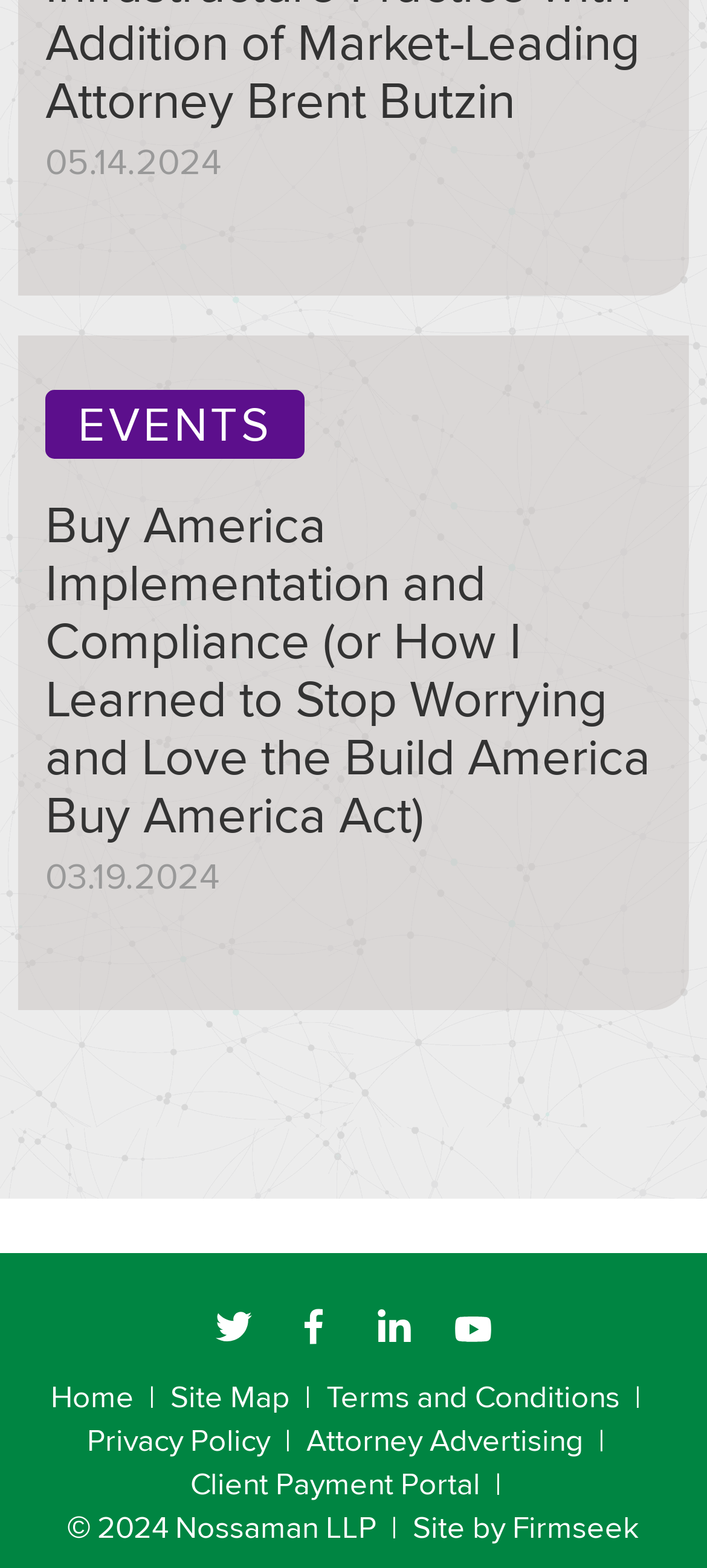Provide the bounding box coordinates of the HTML element described by the text: "Home".

[0.072, 0.877, 0.19, 0.905]